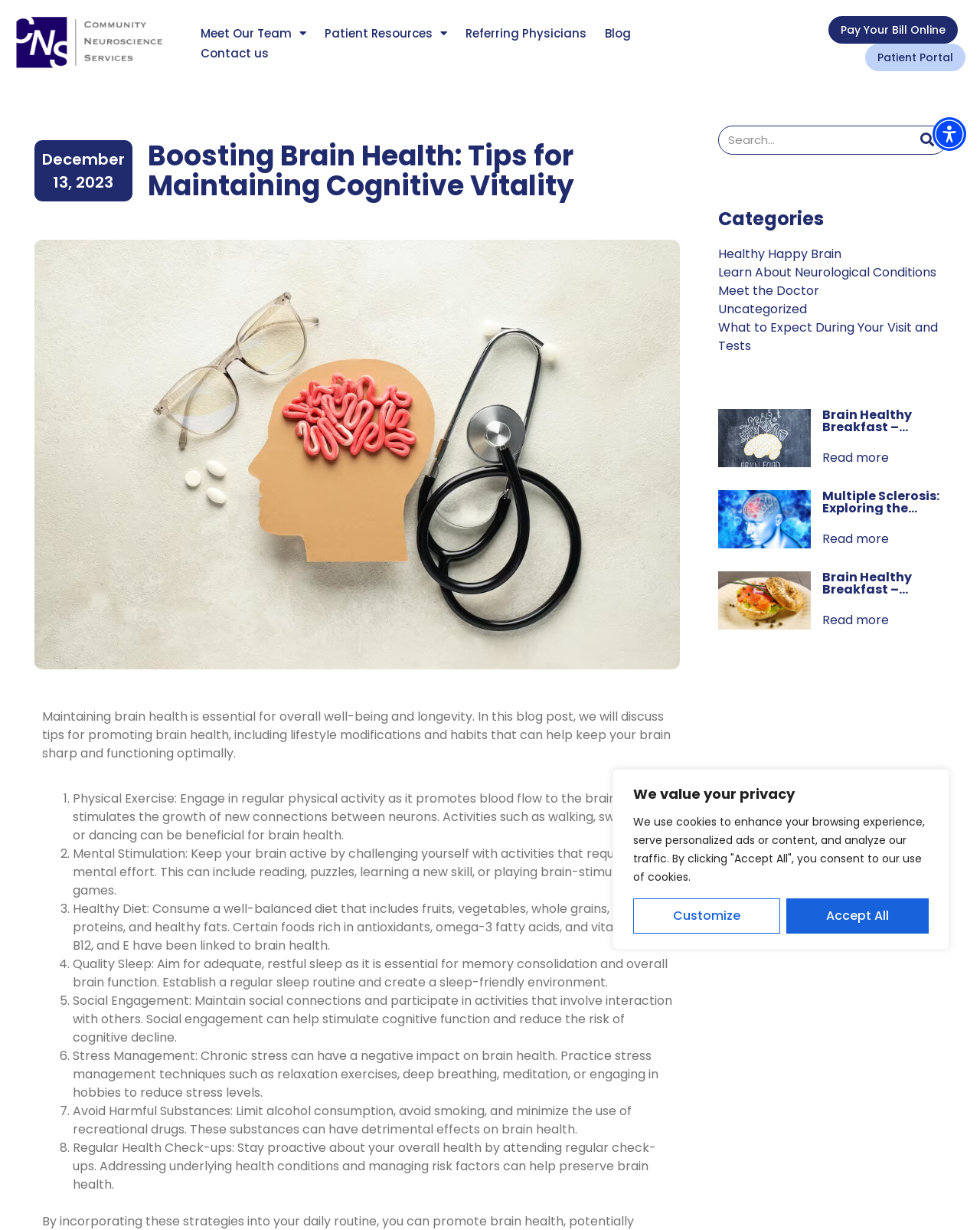What is the purpose of the search box?
Based on the image, answer the question with as much detail as possible.

The search box is provided on the webpage to allow users to search for specific content or topics within the website, making it easier for them to find relevant information.